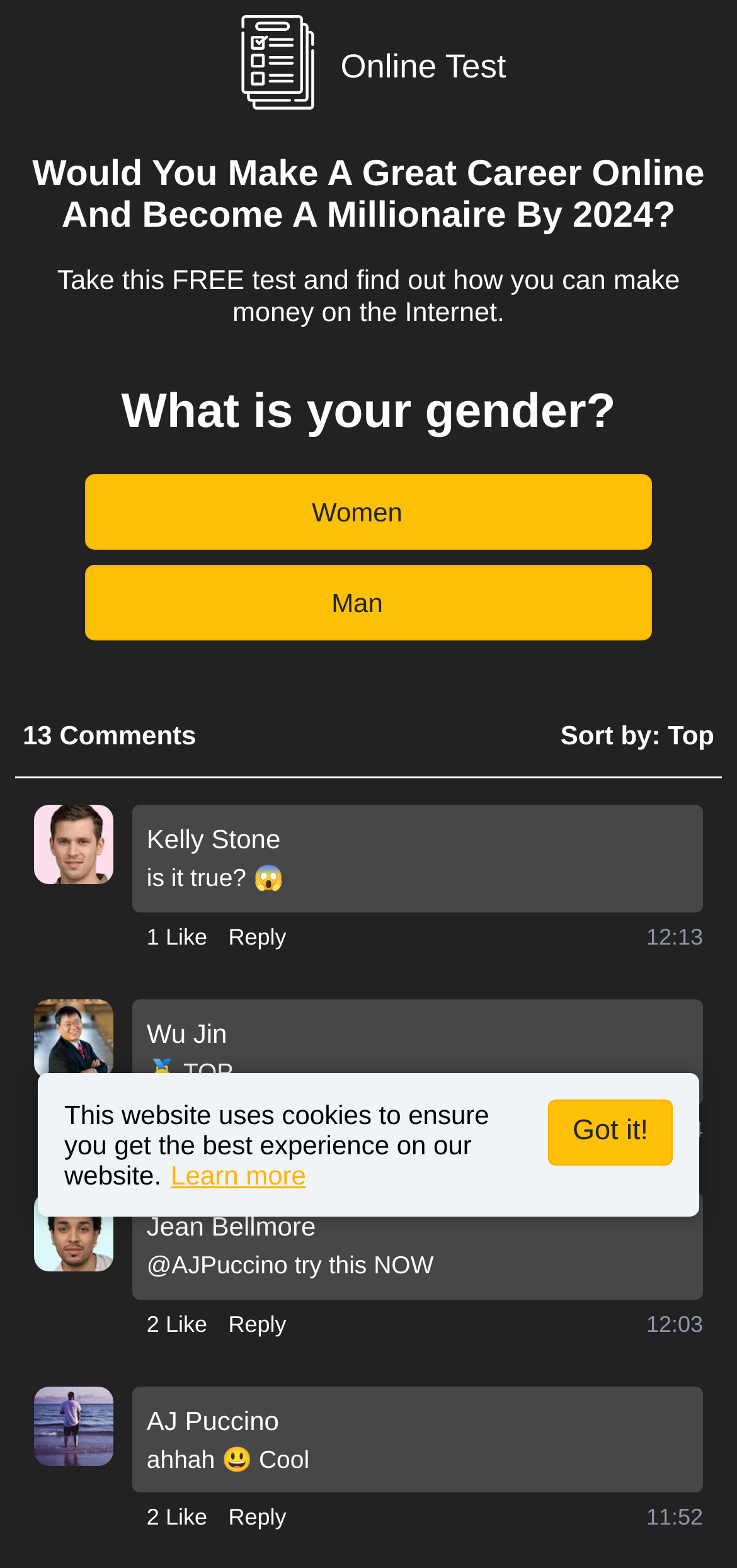Find the bounding box coordinates for the UI element whose description is: "Women". The coordinates should be four float numbers between 0 and 1, in the format [left, top, right, bottom].

[0.115, 0.303, 0.885, 0.351]